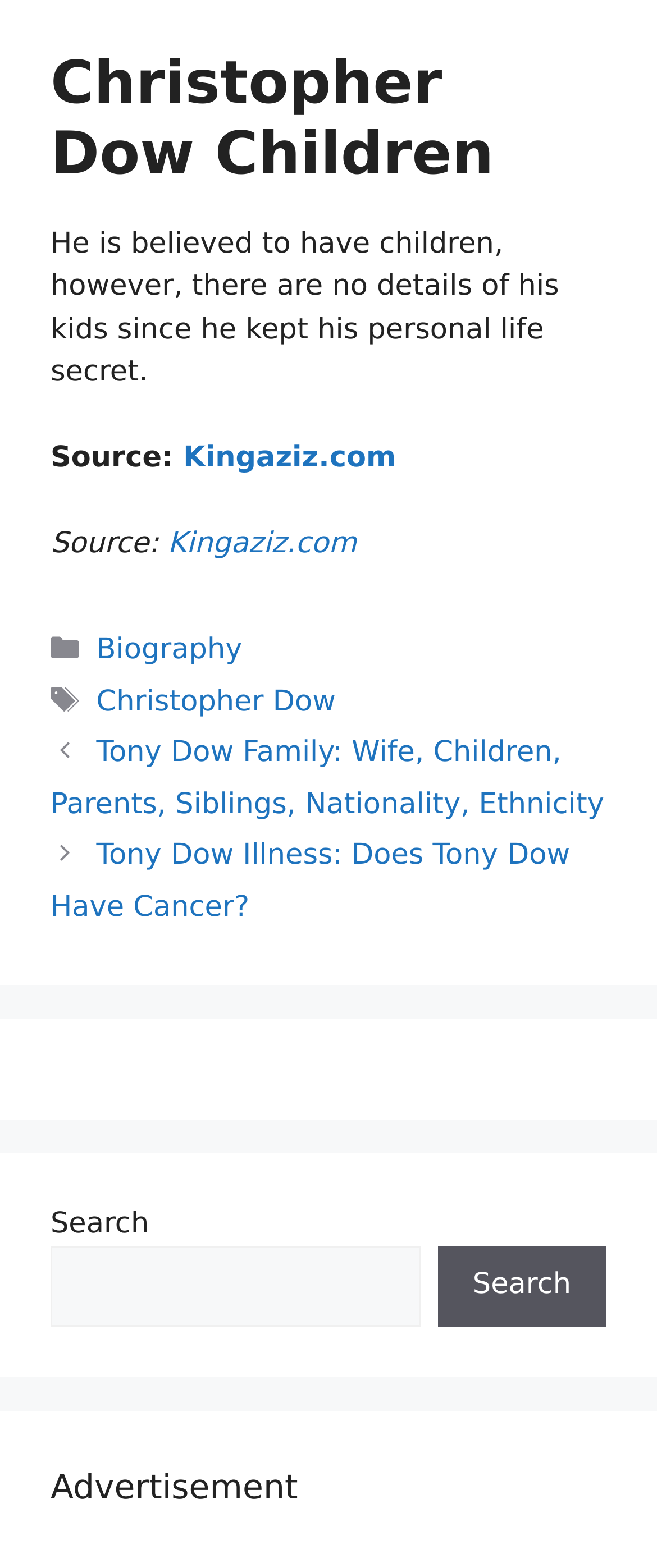Find the bounding box coordinates of the element to click in order to complete the given instruction: "Click on the link to read about Tony Dow Family."

[0.077, 0.469, 0.92, 0.524]